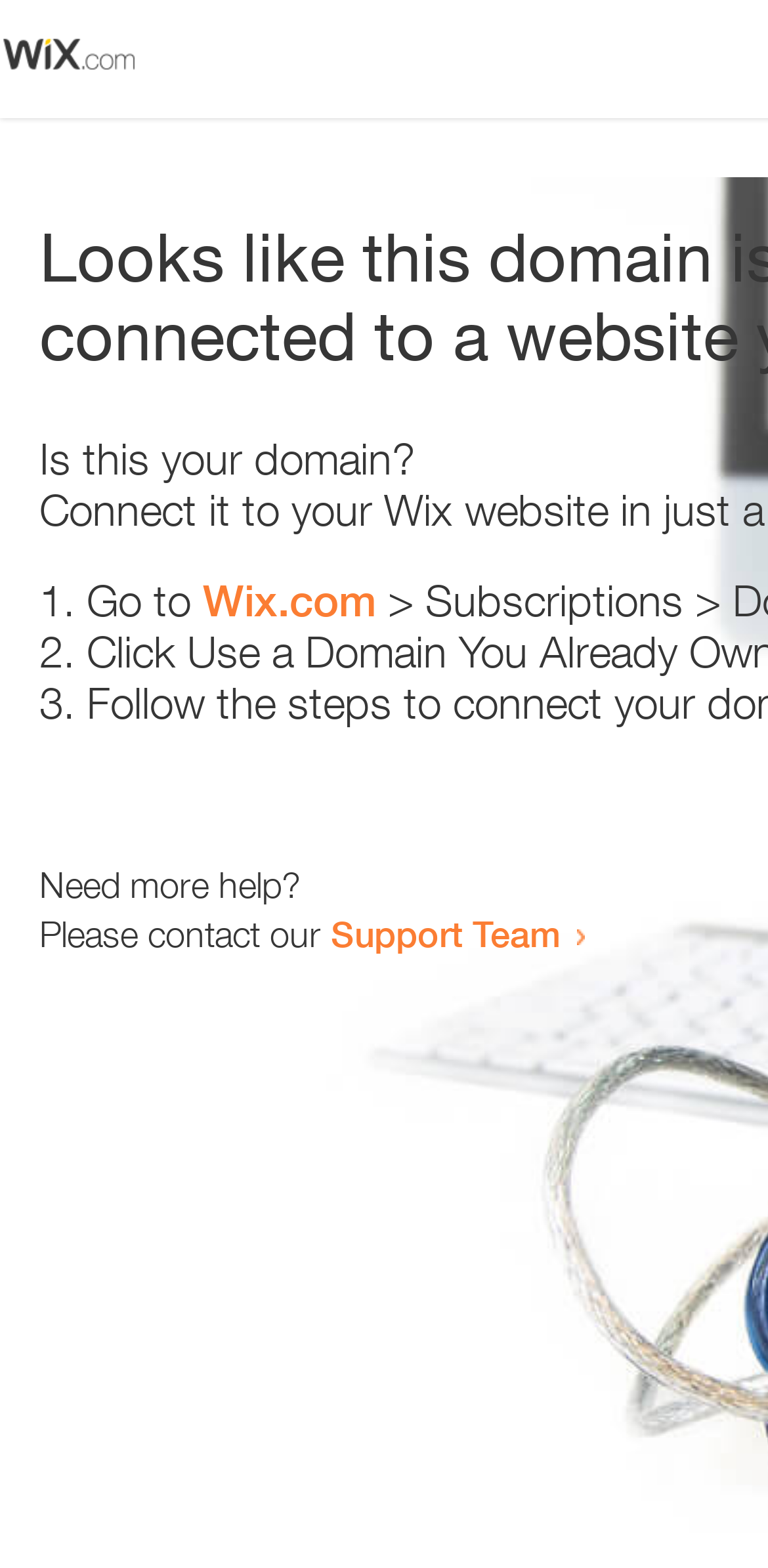Refer to the image and provide an in-depth answer to the question:
What is the support team contact method?

The webpage contains a link 'Support Team' which suggests that the support team can be contacted by clicking on this link. The exact contact method is not specified, but it is likely to be an email or a contact form.